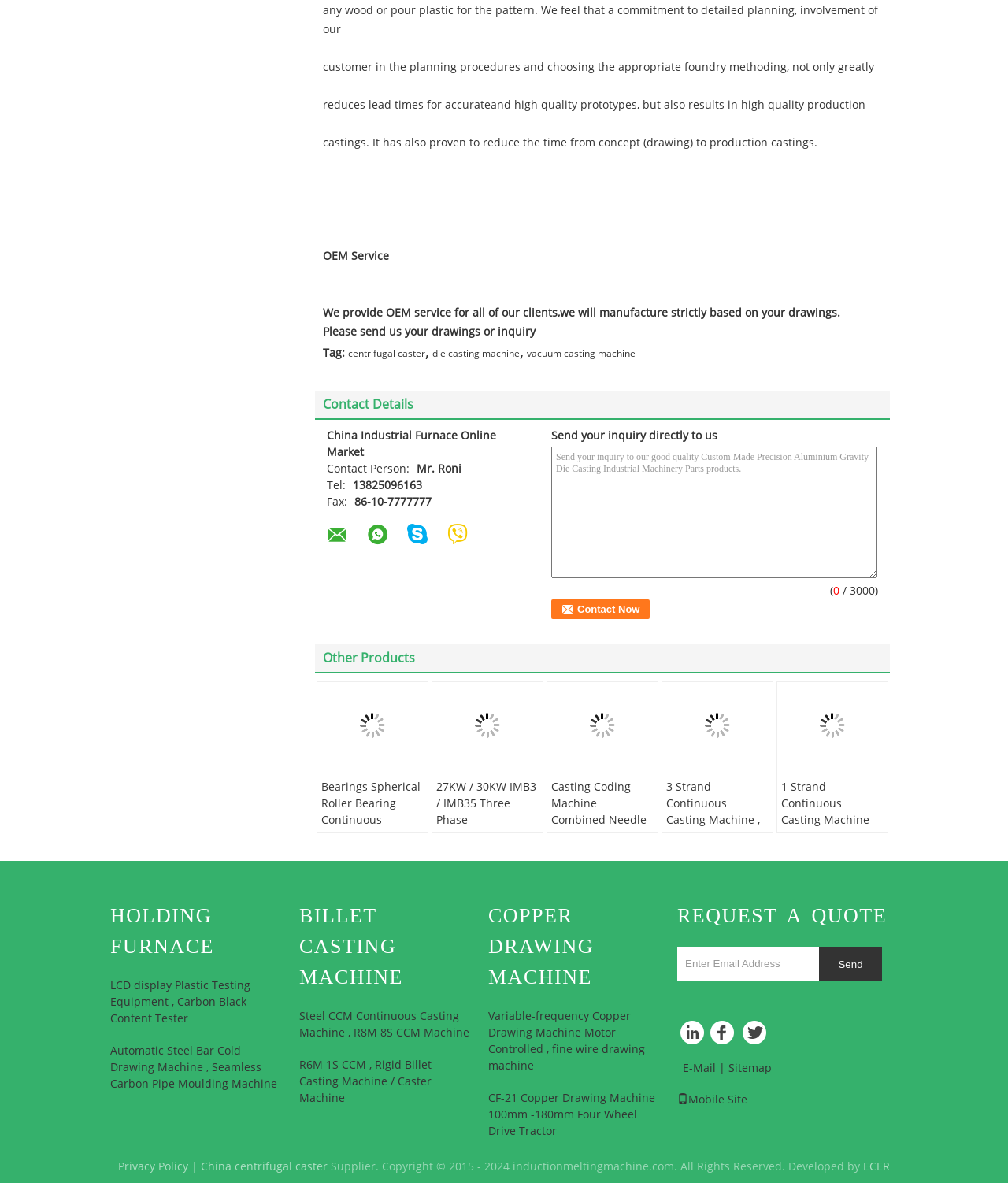What types of products are listed on the webpage?
Please answer the question with a detailed and comprehensive explanation.

The webpage lists various products, including bearings, die casting machines, vacuum casting machines, and other industrial machinery parts. These products are listed under the 'Other Products' section.